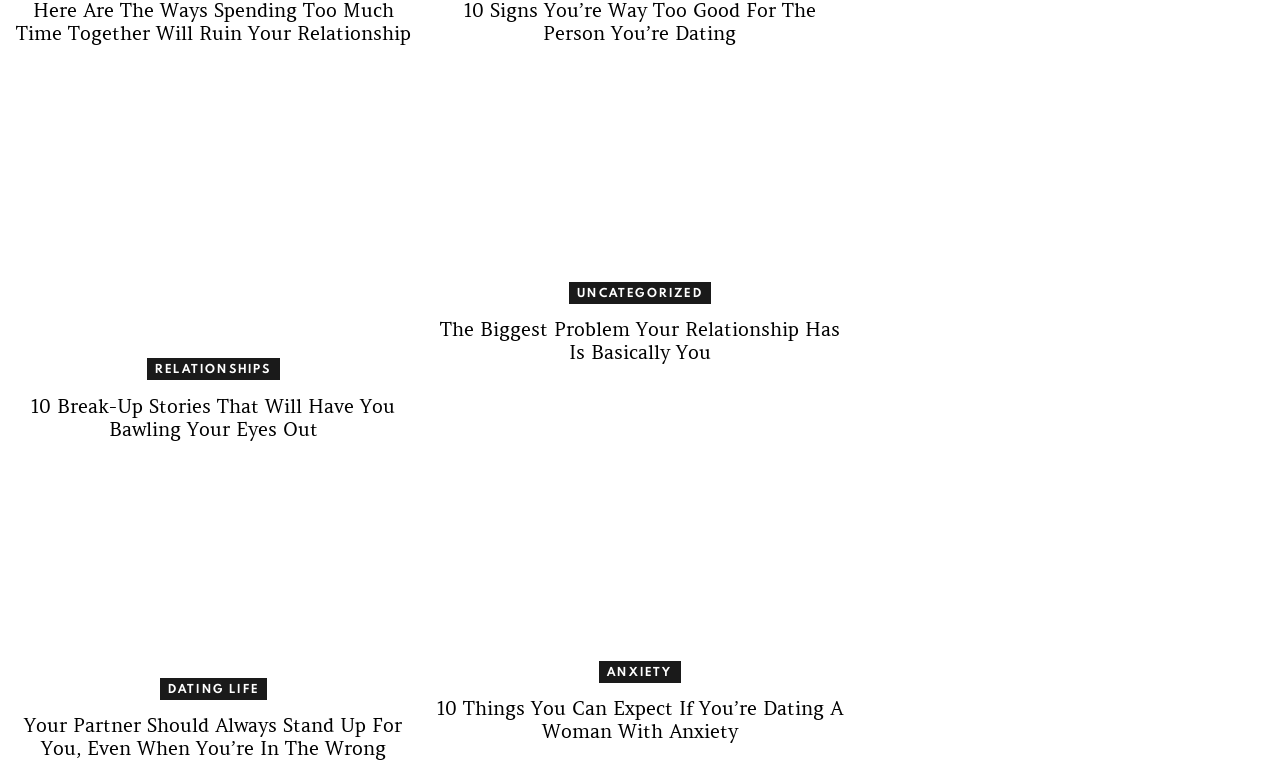Analyze the image and give a detailed response to the question:
What is the category of the third article?

I looked at the third 'article' element [867] and found a 'link' element [950] with the text 'DATING LIFE', which indicates the category of the article.